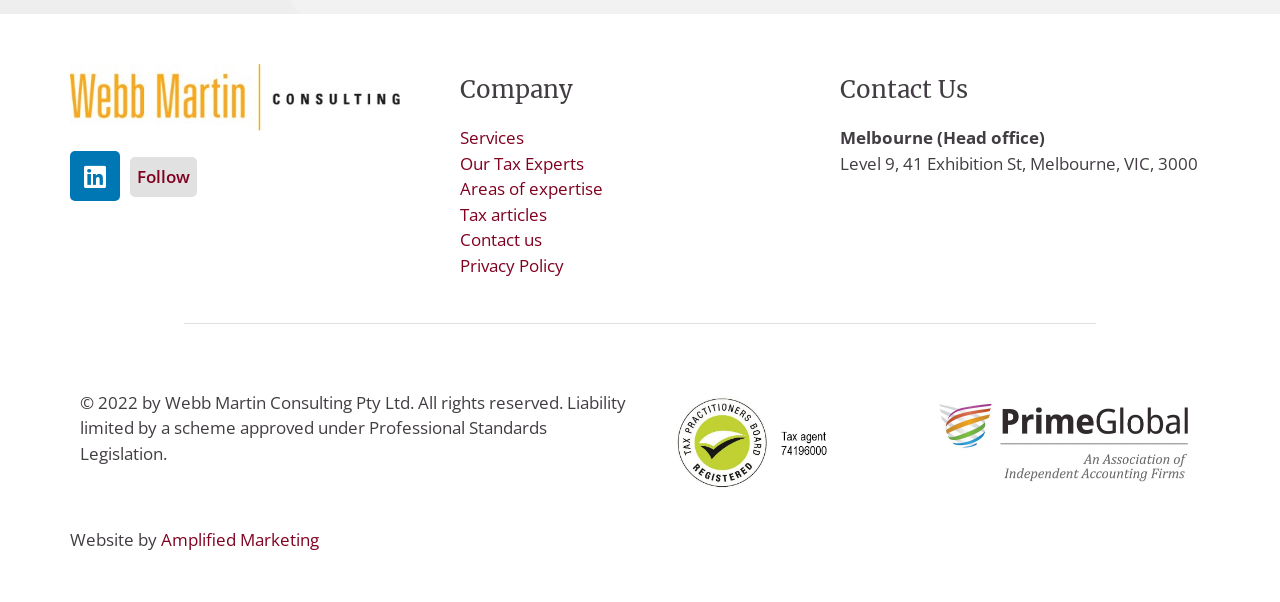Could you find the bounding box coordinates of the clickable area to complete this instruction: "Explore services offered"?

[0.359, 0.208, 0.641, 0.25]